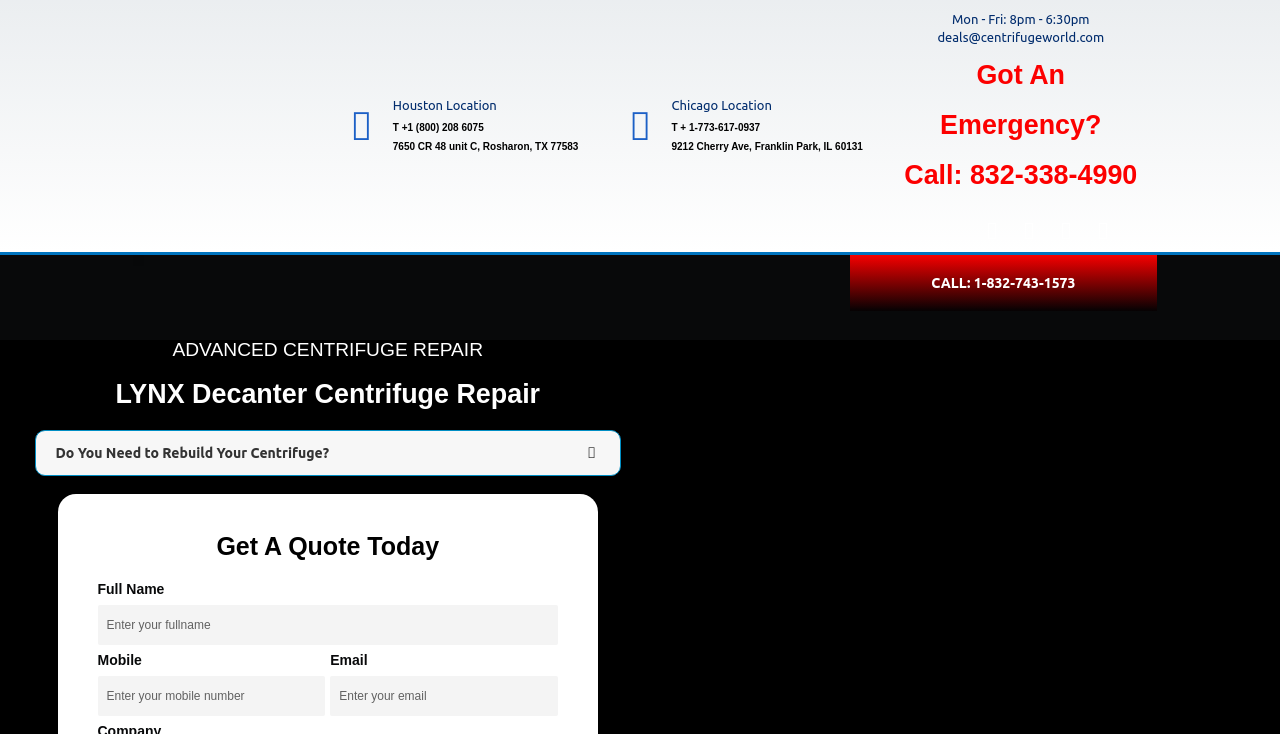Could you indicate the bounding box coordinates of the region to click in order to complete this instruction: "Get a quote today".

[0.076, 0.728, 0.436, 0.762]